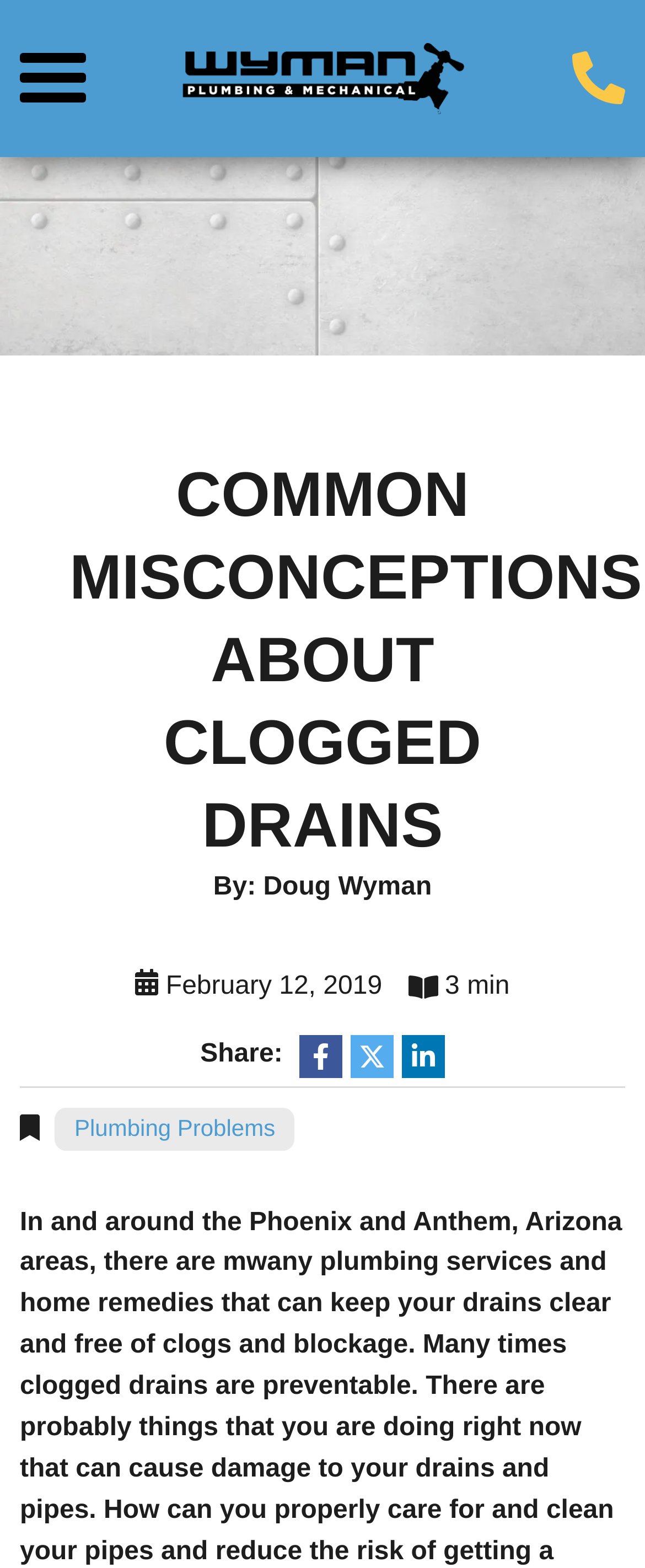How long does it take to read this article?
Carefully analyze the image and provide a detailed answer to the question.

I found the reading time by looking at the static text element that says '3 min' which is located below the date of the article.